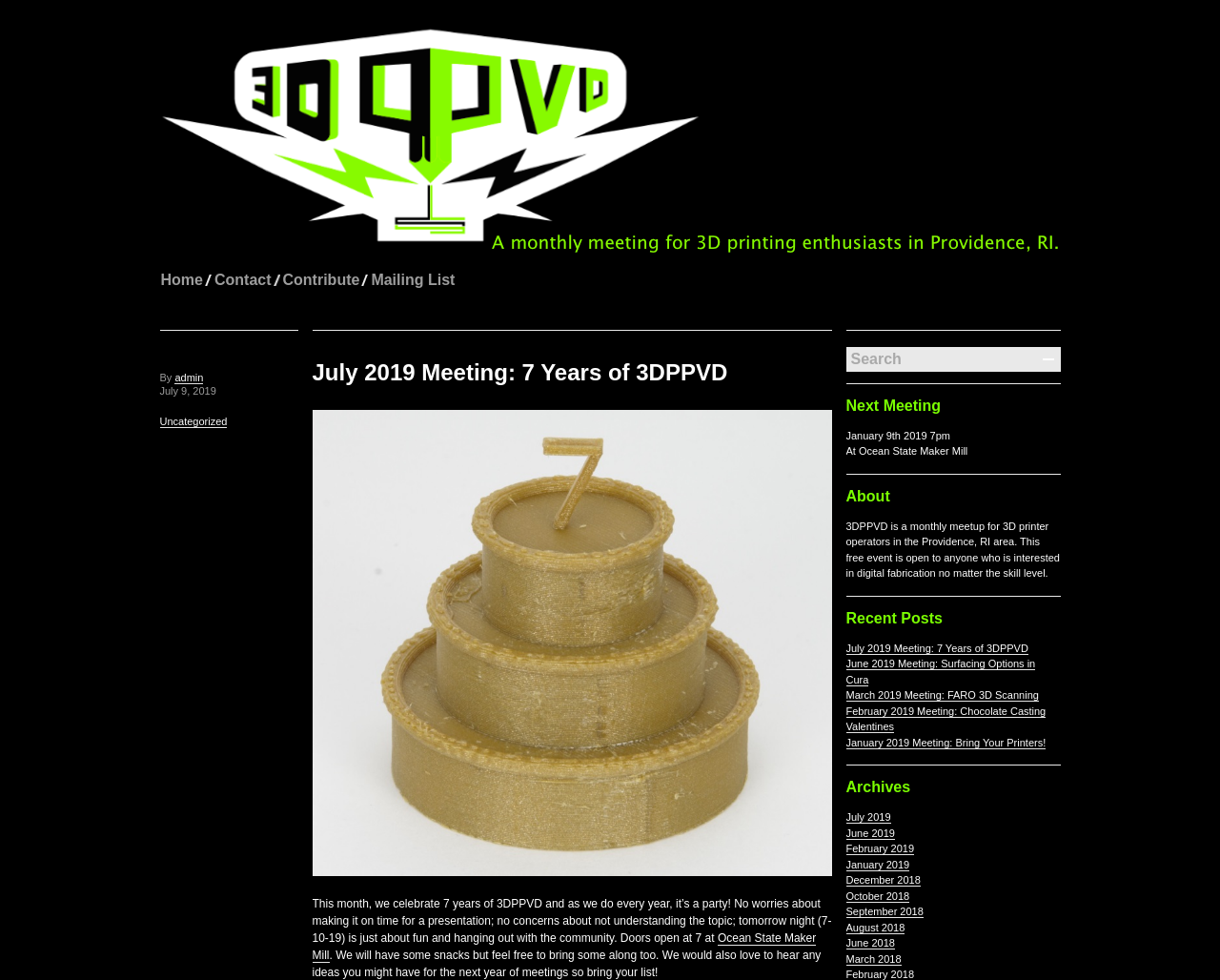Provide the bounding box coordinates of the HTML element described by the text: "July 9, 2019". The coordinates should be in the format [left, top, right, bottom] with values between 0 and 1.

[0.131, 0.393, 0.177, 0.404]